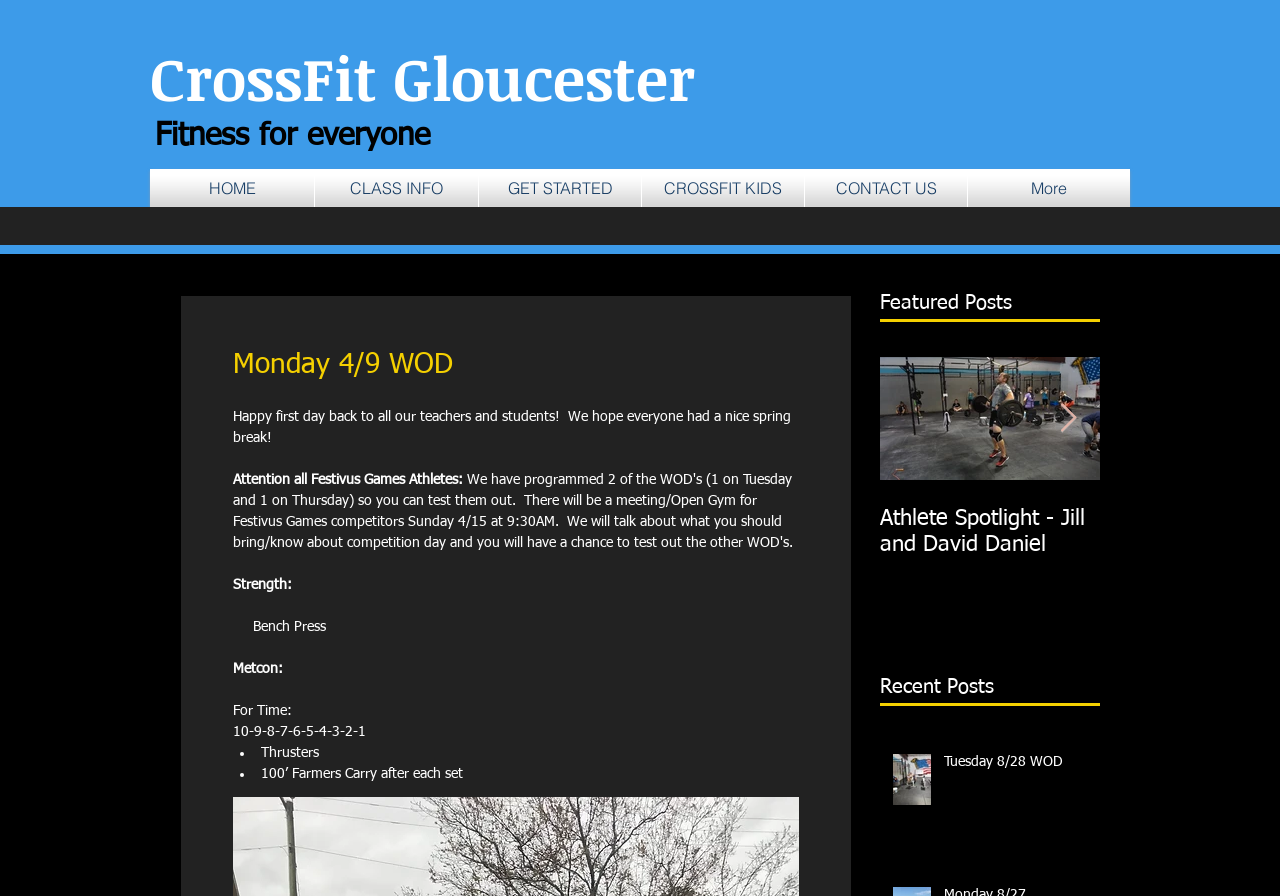Use the information in the screenshot to answer the question comprehensively: What is the type of exercise in the Metcon section?

The type of exercise in the Metcon section can be found in the StaticText element that reads 'Metcon:' followed by 'For Time'. This section is located in the main content area of the webpage.